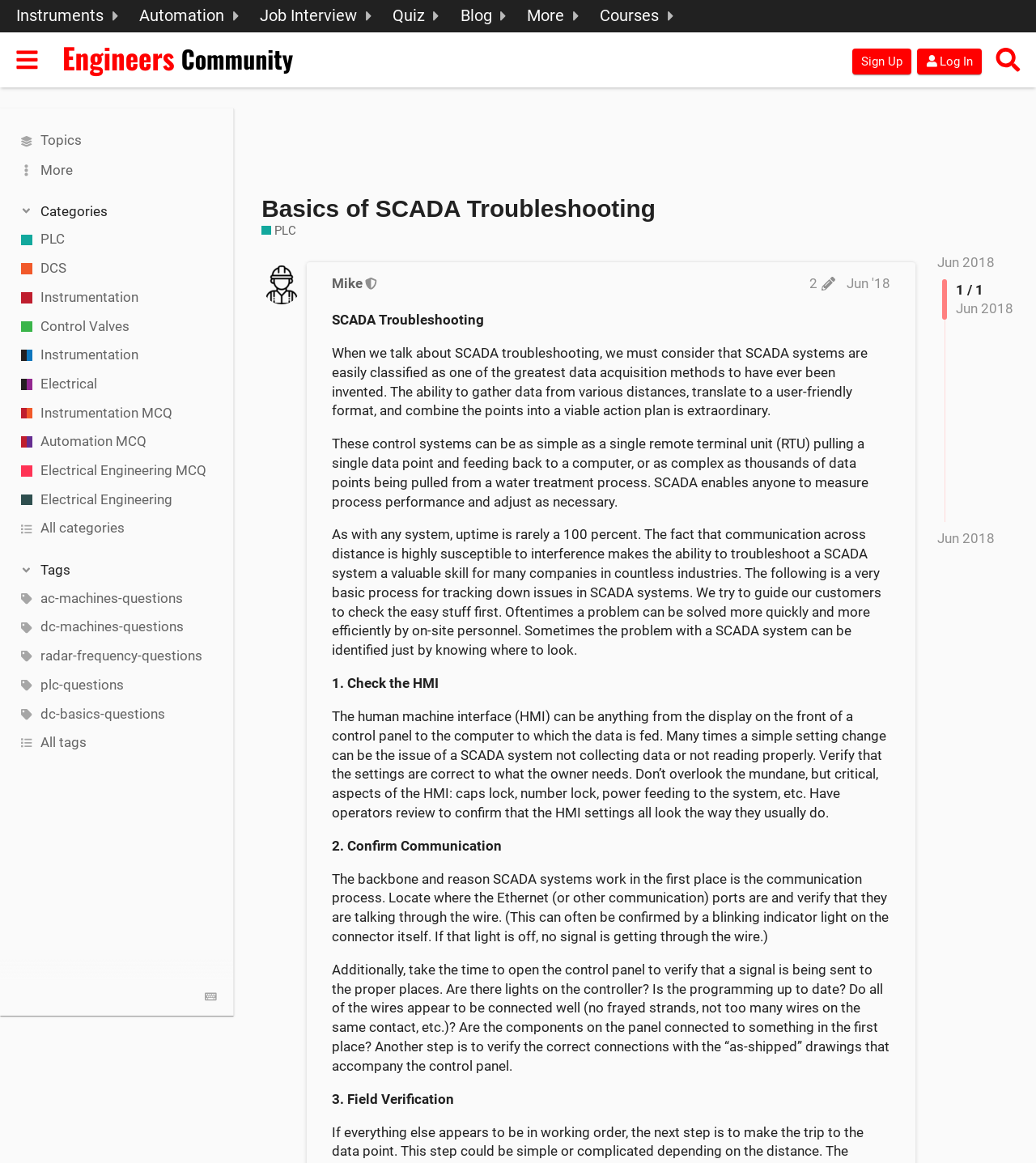Can you identify and provide the main heading of the webpage?

Basics of SCADA Troubleshooting